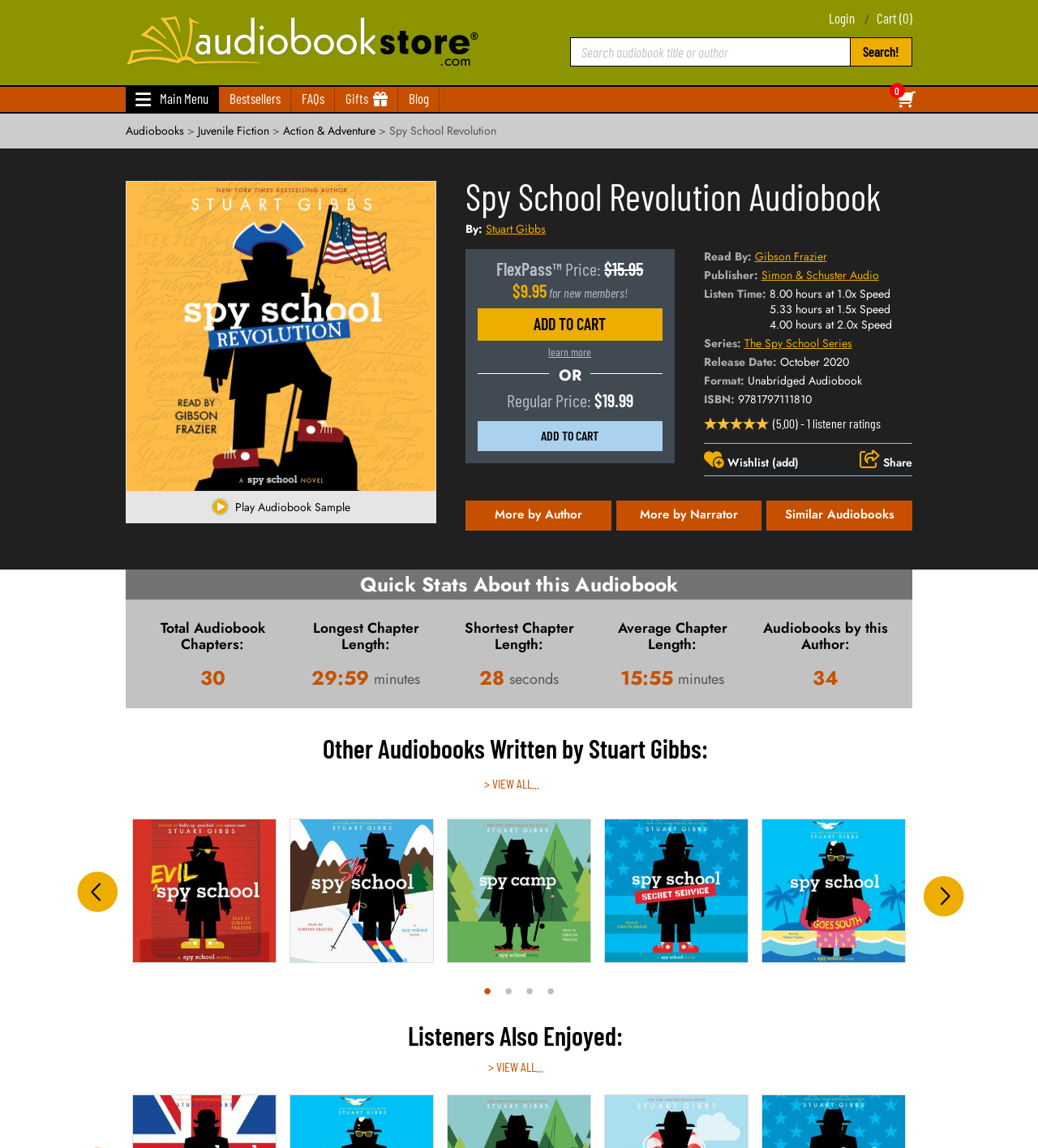Identify the bounding box coordinates of the part that should be clicked to carry out this instruction: "Print this page".

None